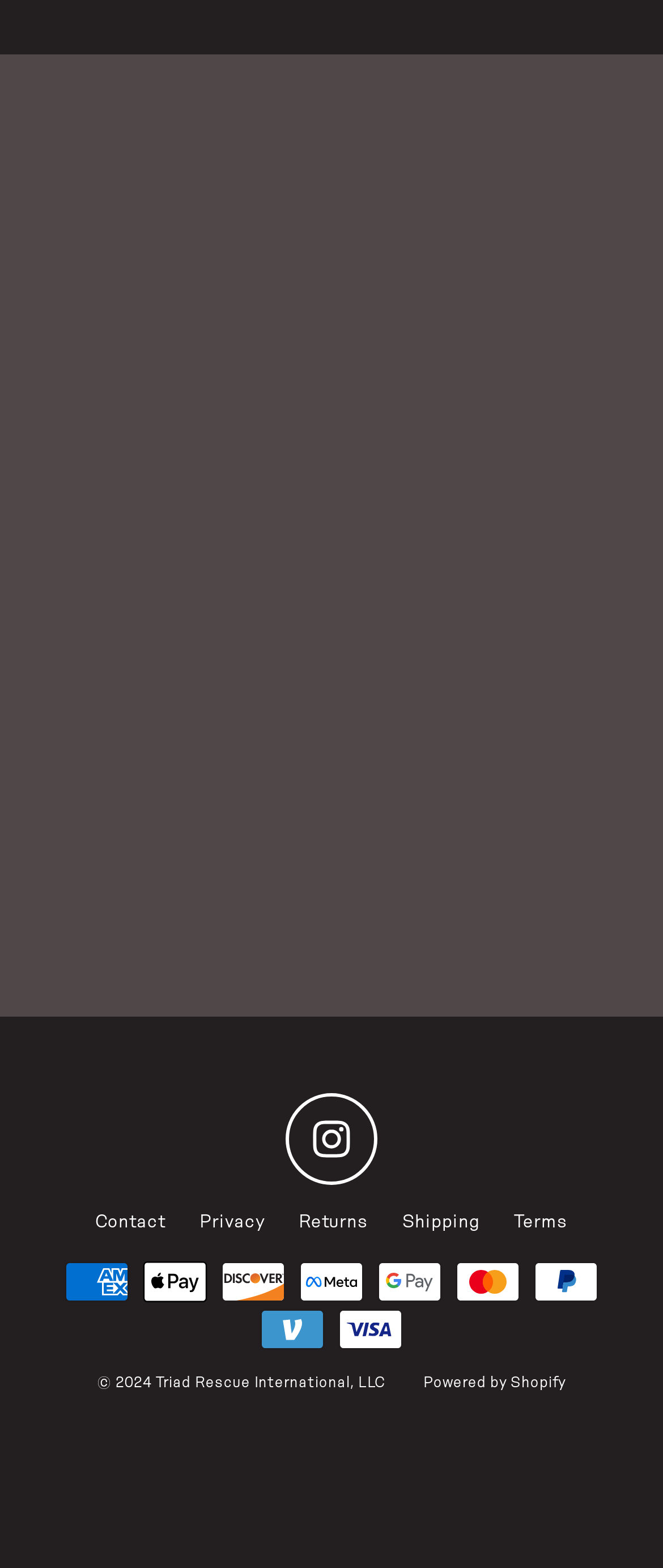Identify the bounding box coordinates of the region I need to click to complete this instruction: "Go to Contact page".

[0.118, 0.767, 0.275, 0.793]